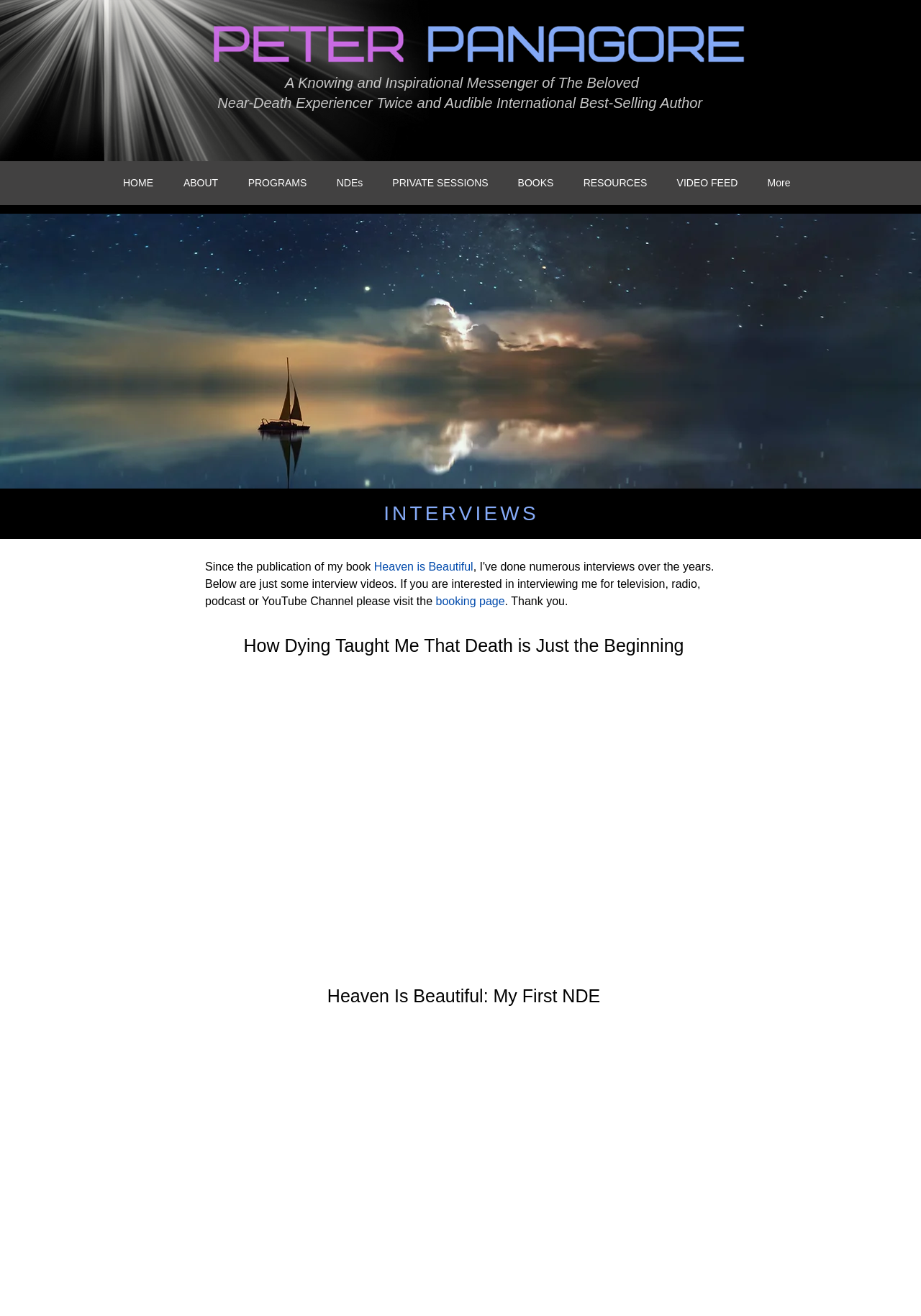Specify the bounding box coordinates for the region that must be clicked to perform the given instruction: "Open the booking page".

[0.473, 0.452, 0.548, 0.461]